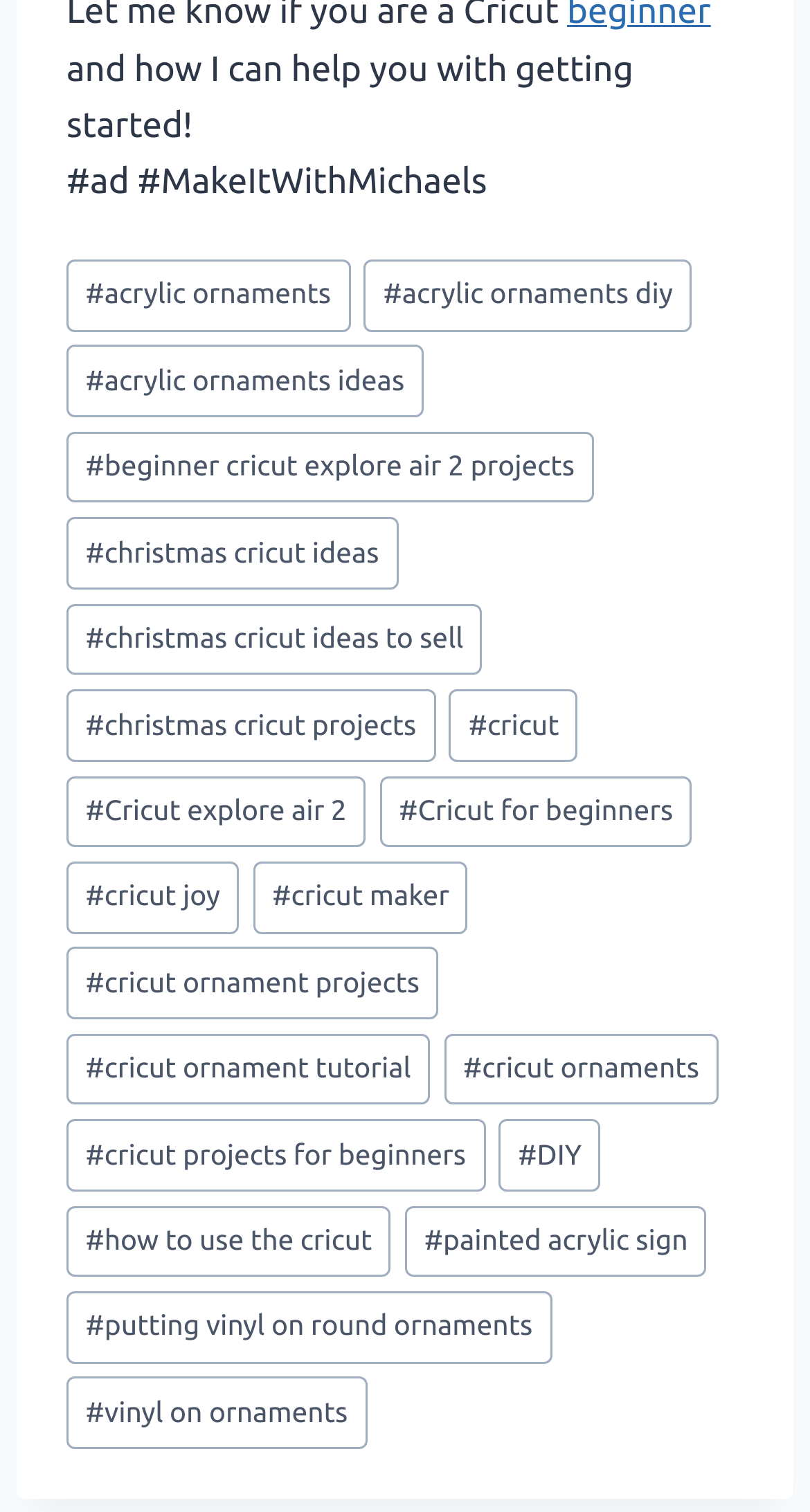Provide your answer to the question using just one word or phrase: What is the purpose of the '#MakeItWithMichaels' text?

Advertisement or promotion